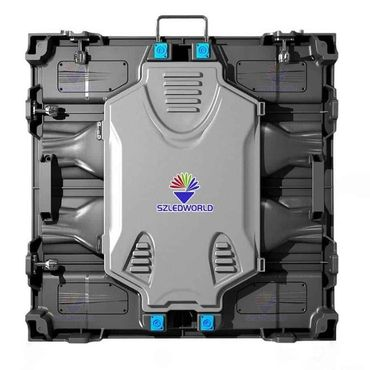Using the information shown in the image, answer the question with as much detail as possible: What is the thickness of the display?

The caption states that the display has a robust construction with a thickness of 90mm, which is an important aspect of its design.